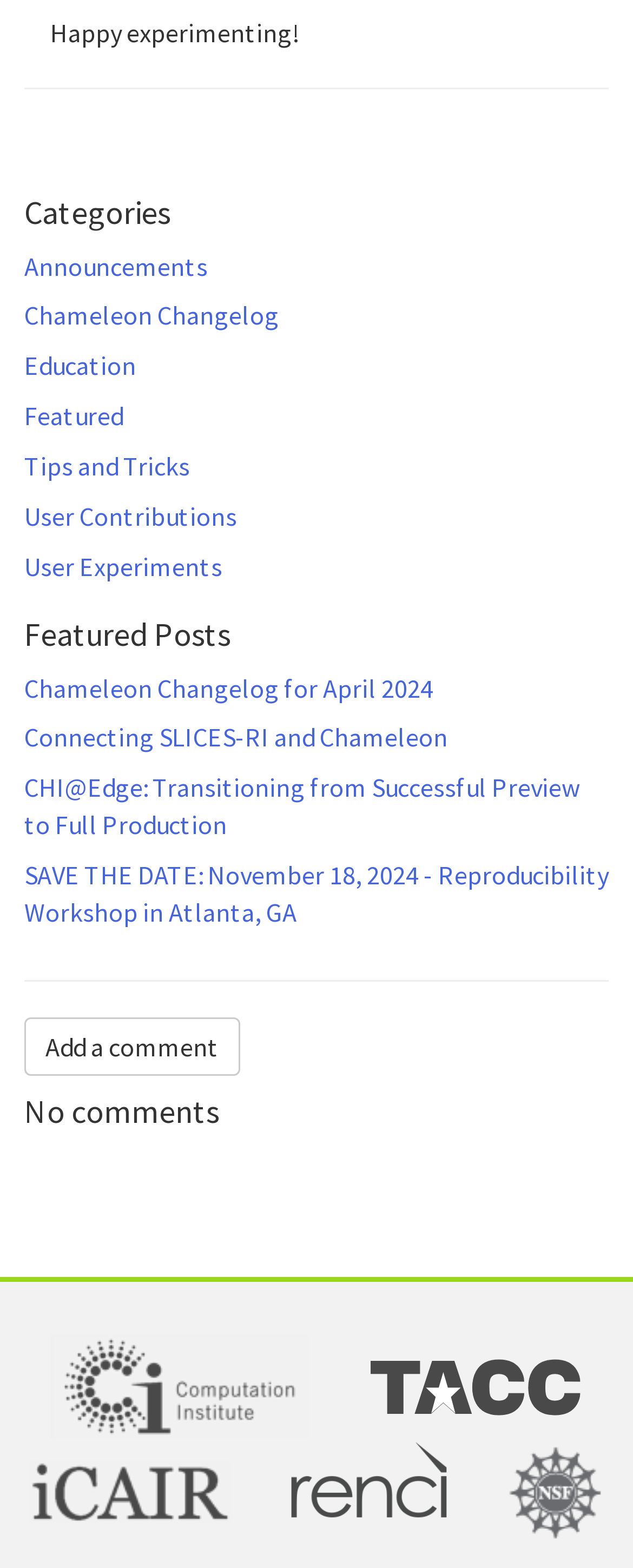Locate the bounding box coordinates of the region to be clicked to comply with the following instruction: "Visit the 'The Computation Institute at the University of Chicago' website". The coordinates must be four float numbers between 0 and 1, in the form [left, top, right, bottom].

[0.078, 0.851, 0.489, 0.918]